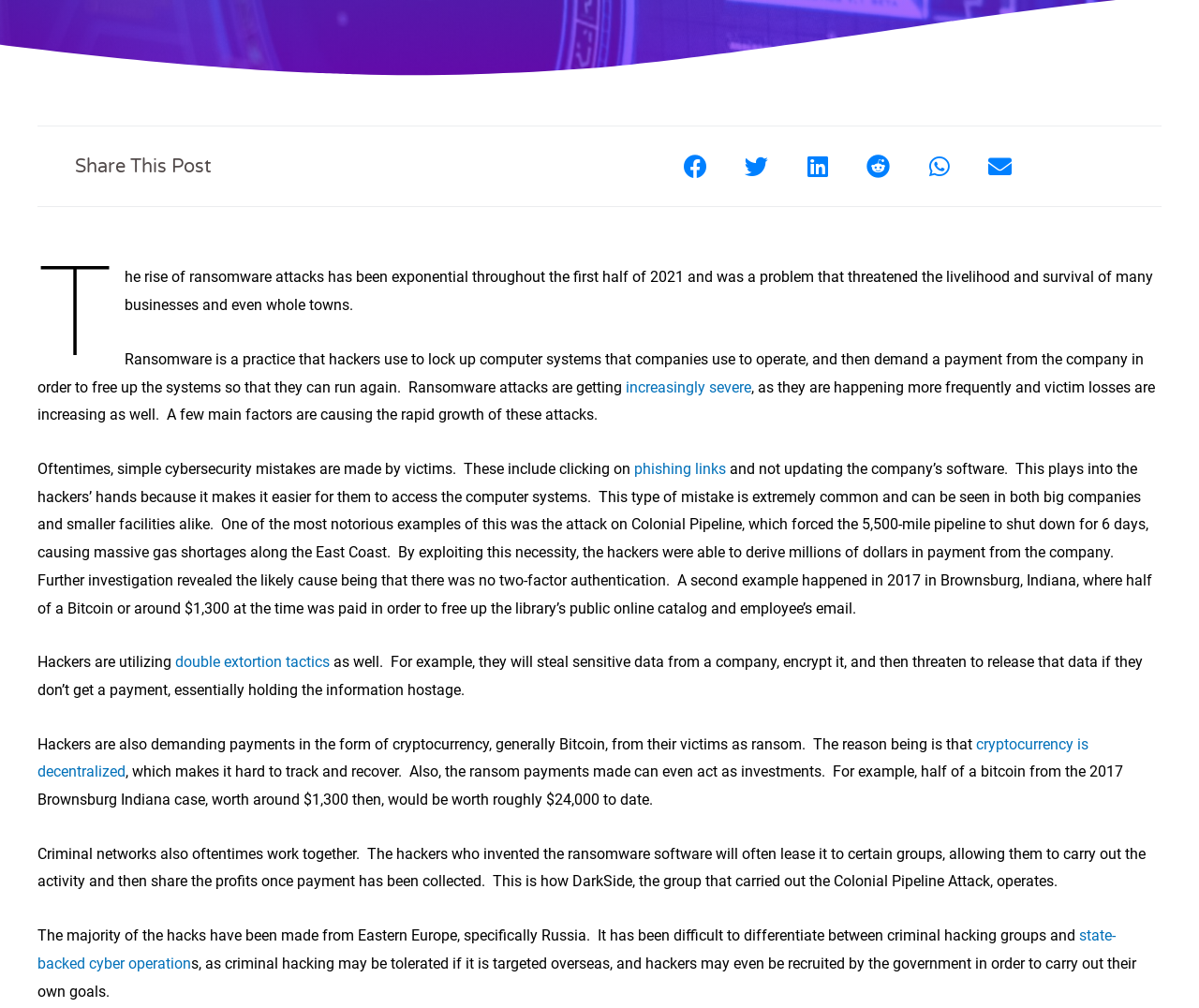Provide the bounding box coordinates in the format (top-left x, top-left y, bottom-right x, bottom-right y). All values are floating point numbers between 0 and 1. Determine the bounding box coordinate of the UI element described as: Privacy and cookies

None